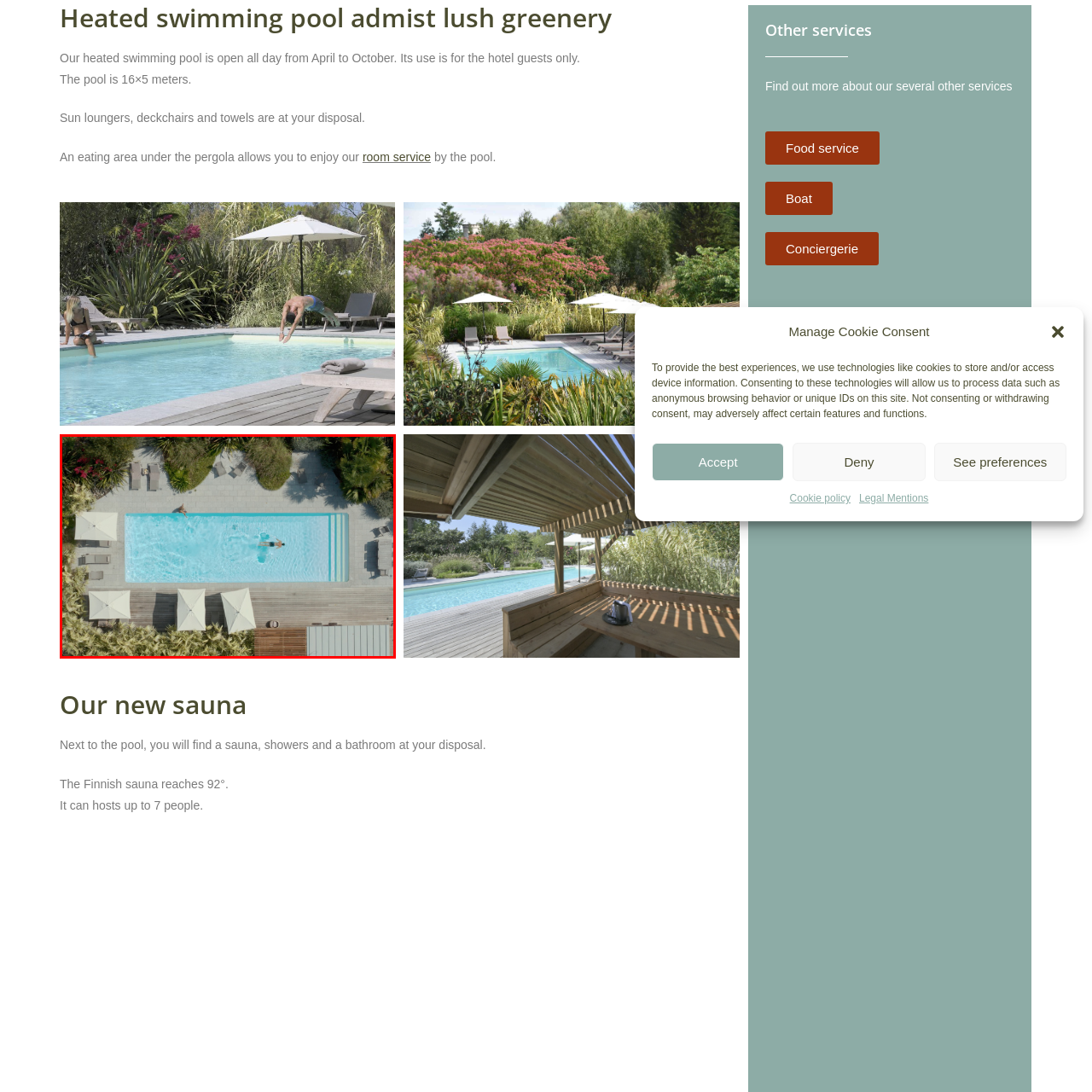Look at the image within the red outlined box, What is provided along the perimeter of the pool? Provide a one-word or brief phrase answer.

Elegant sun loungers and deckchairs